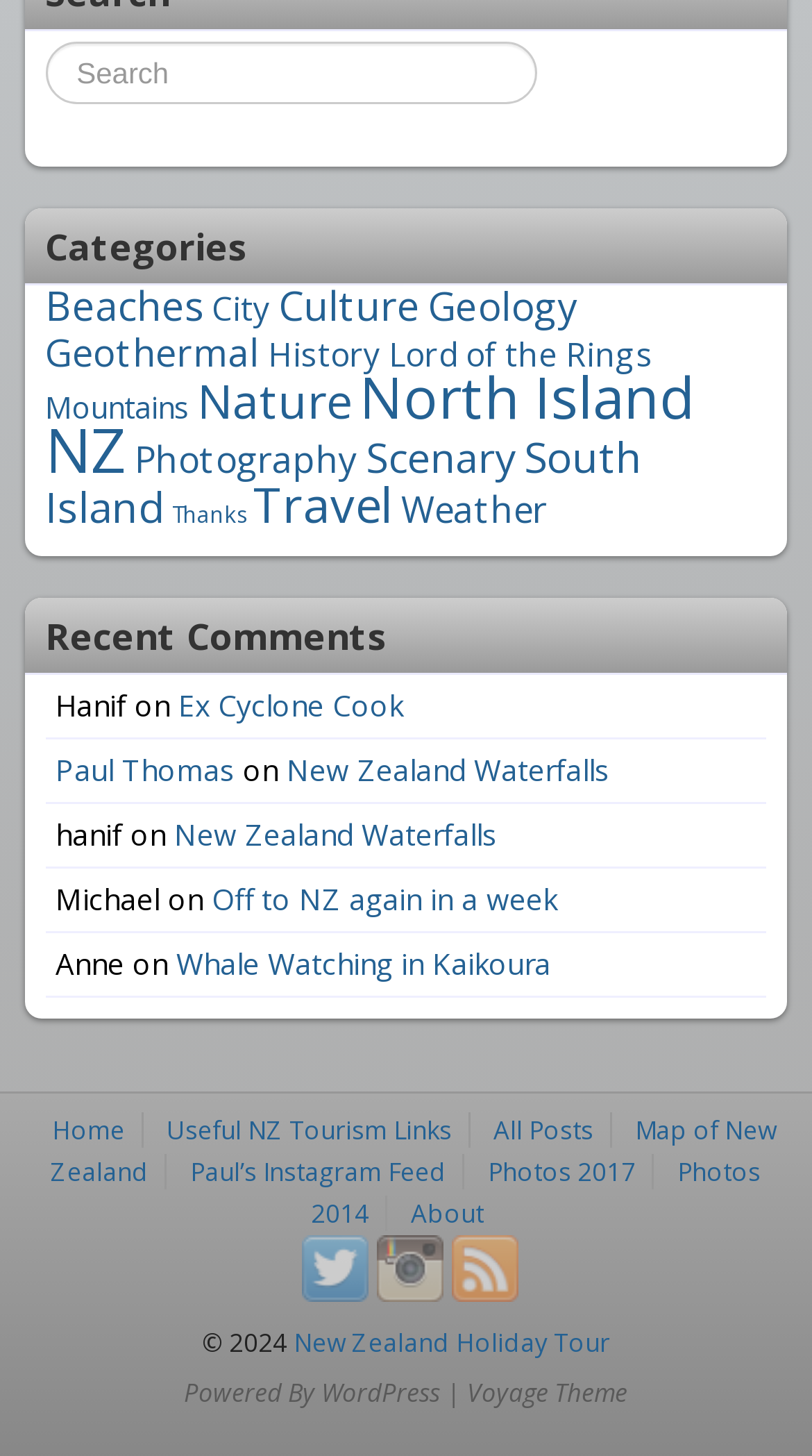Please identify the coordinates of the bounding box that should be clicked to fulfill this instruction: "Read recent comments".

[0.03, 0.41, 0.97, 0.463]